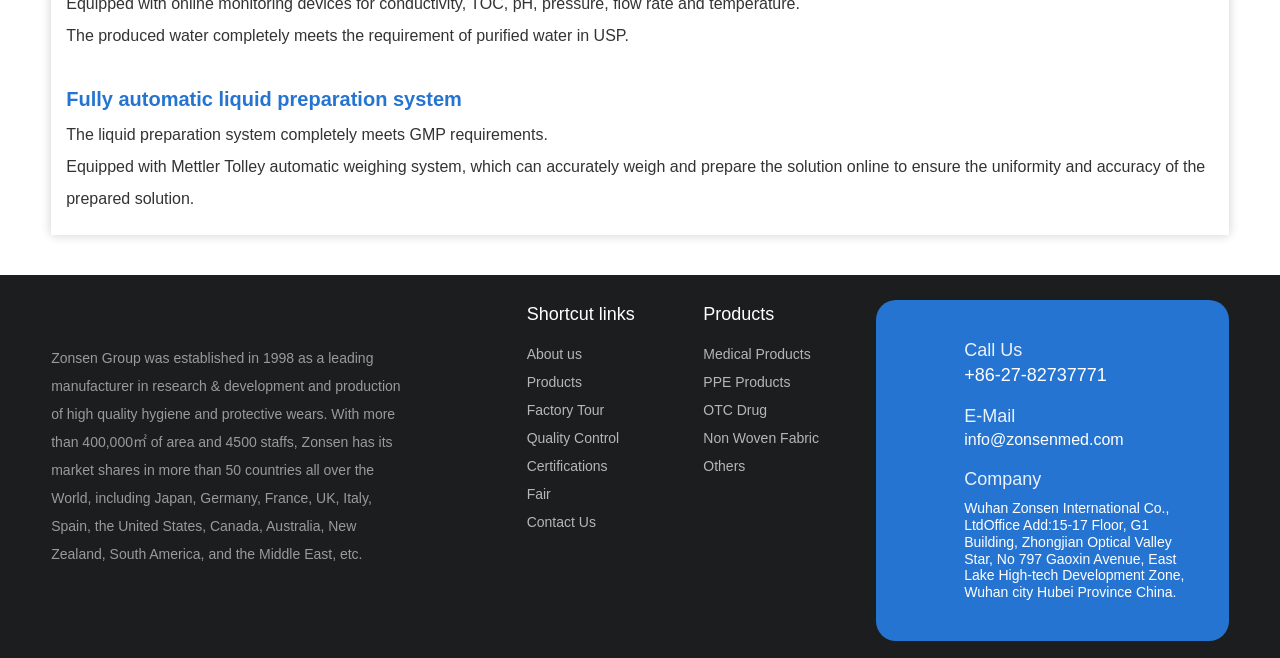What is the purpose of the liquid preparation system?
Look at the image and answer the question using a single word or phrase.

To prepare solution online